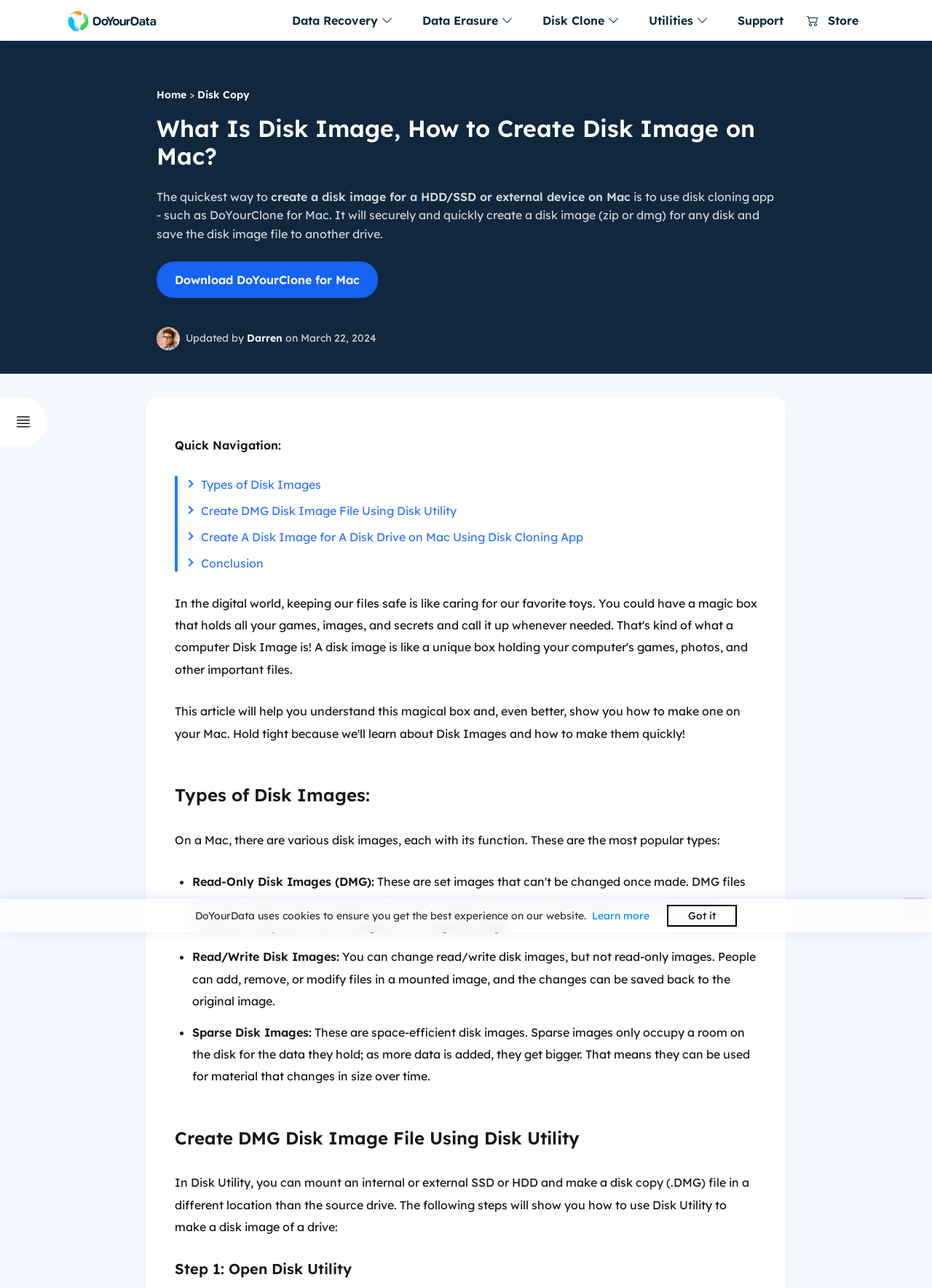Find the bounding box coordinates for the HTML element specified by: "Download DoYourClone for Mac".

[0.168, 0.203, 0.405, 0.231]